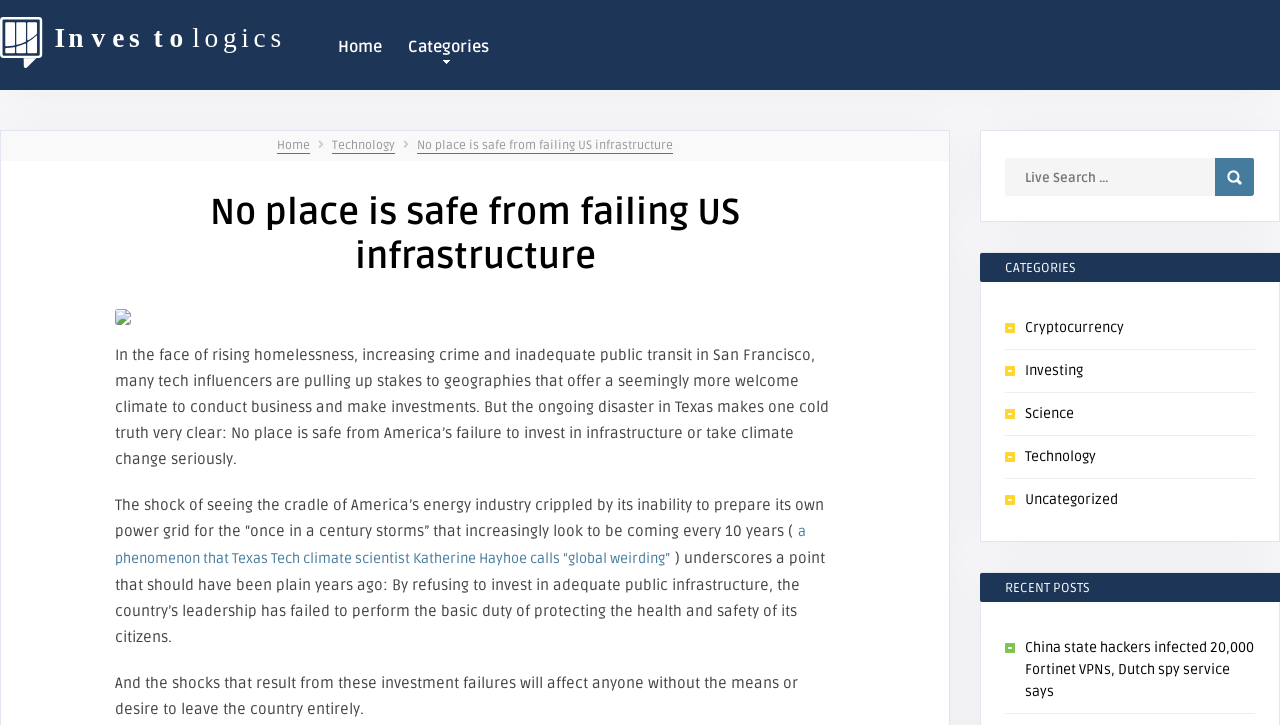Find the bounding box coordinates for the element that must be clicked to complete the instruction: "Search for a topic". The coordinates should be four float numbers between 0 and 1, indicated as [left, top, right, bottom].

[0.785, 0.218, 0.949, 0.27]